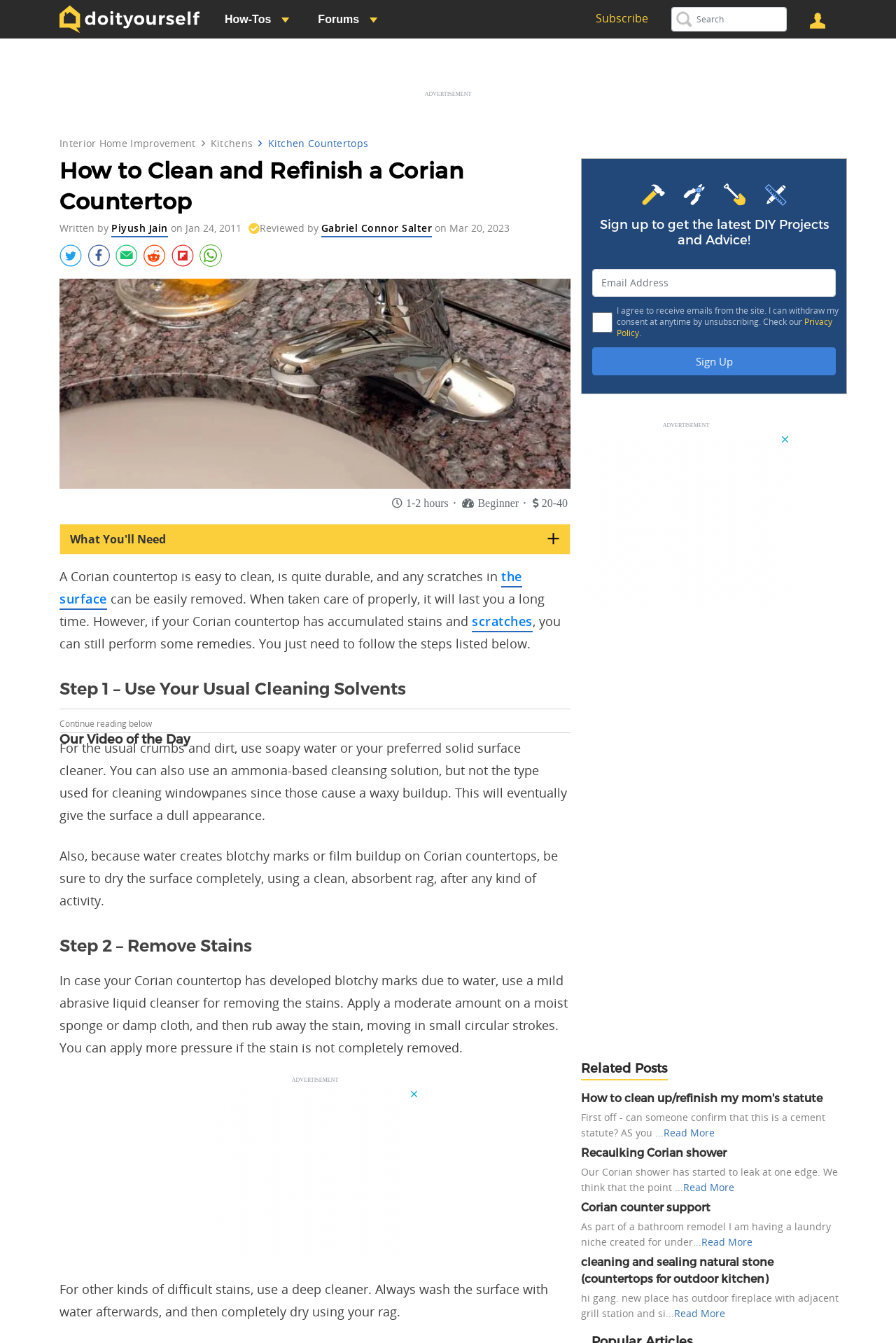How long does it take to complete the cleaning and refinishing process?
Based on the screenshot, provide a one-word or short-phrase response.

1-2 hours